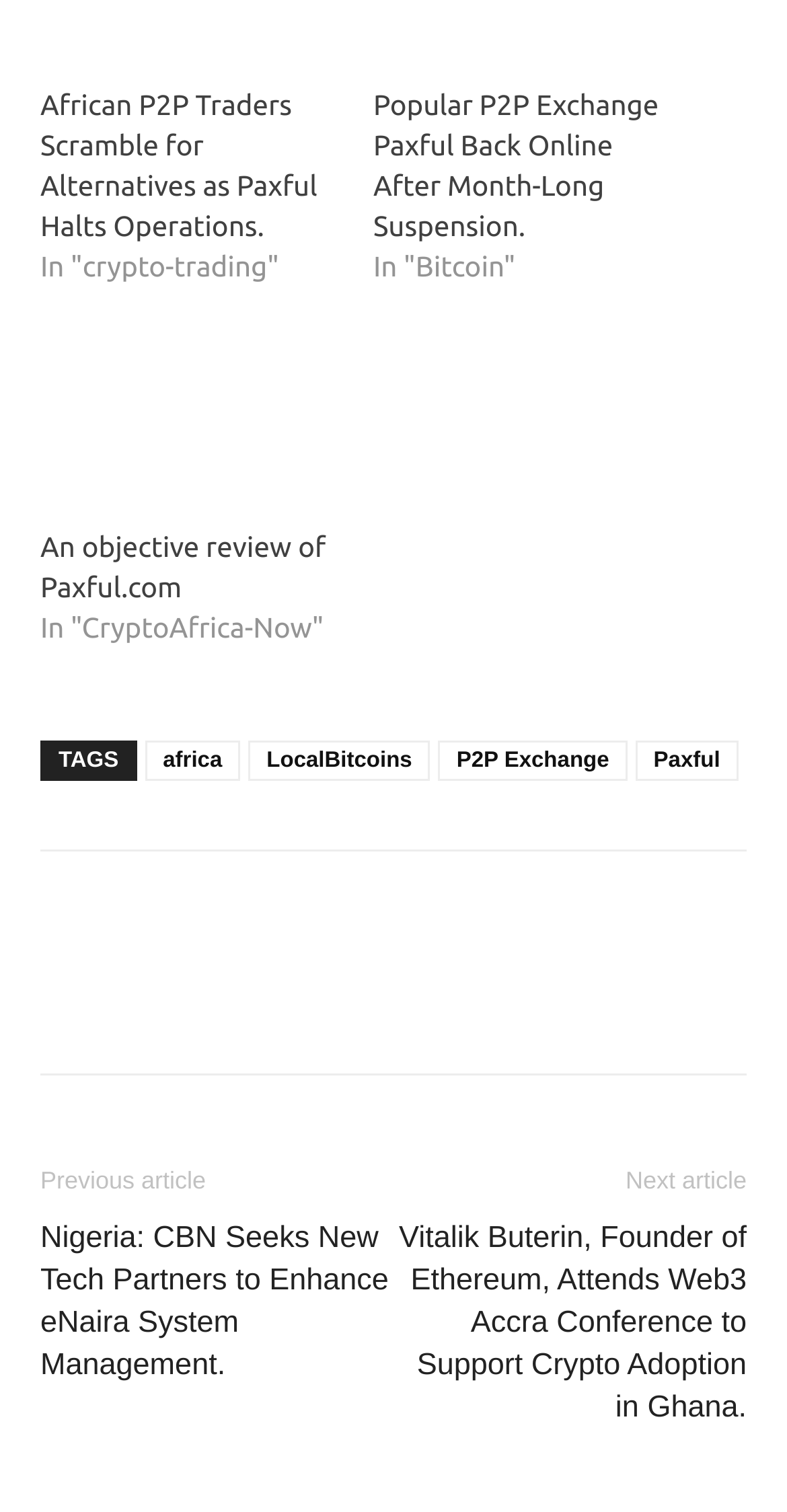Identify the bounding box coordinates of the specific part of the webpage to click to complete this instruction: "Read article about Paxful halting operations".

[0.051, 0.059, 0.403, 0.16]